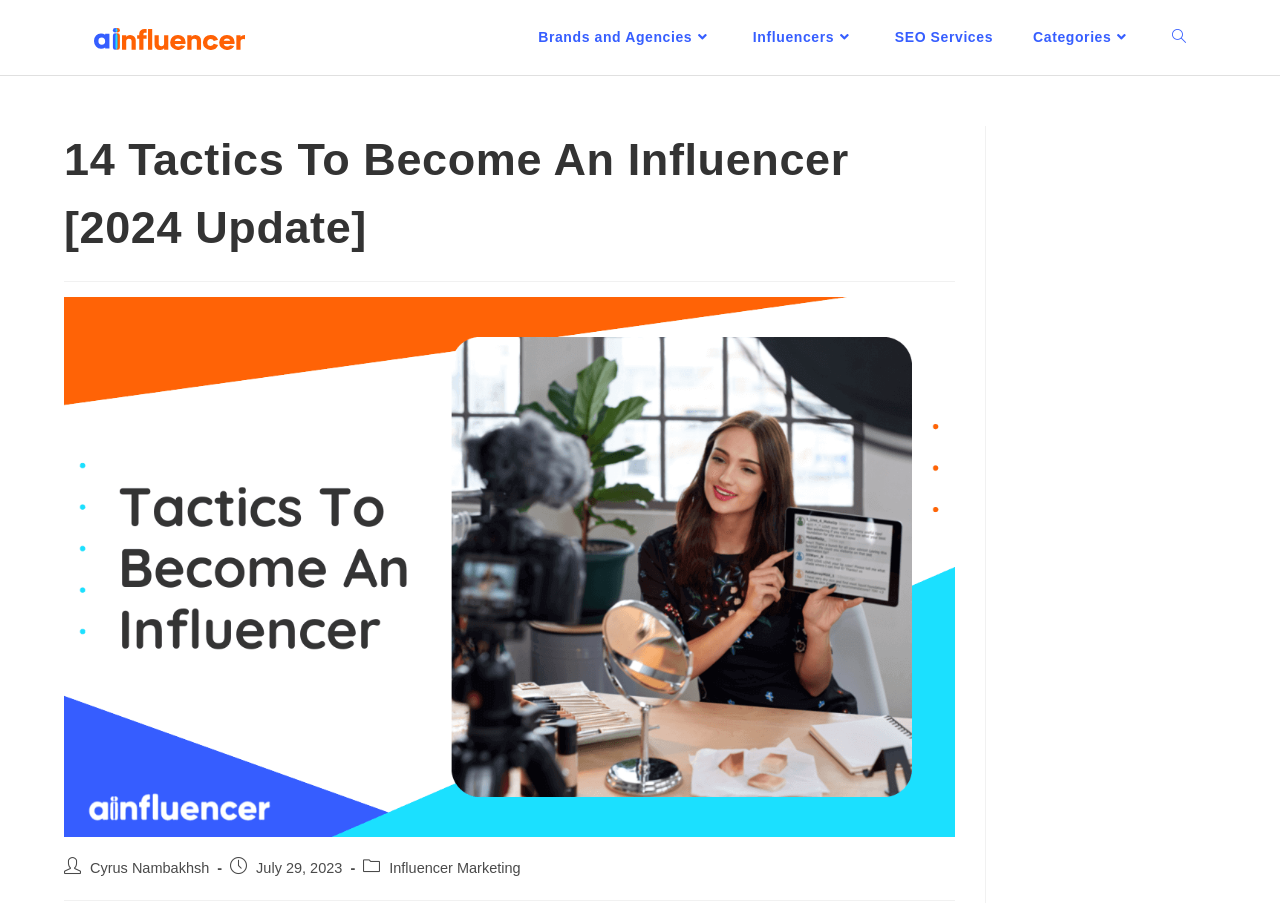Please identify the bounding box coordinates of where to click in order to follow the instruction: "Read the article by Cyrus Nambakhsh".

[0.07, 0.953, 0.163, 0.97]